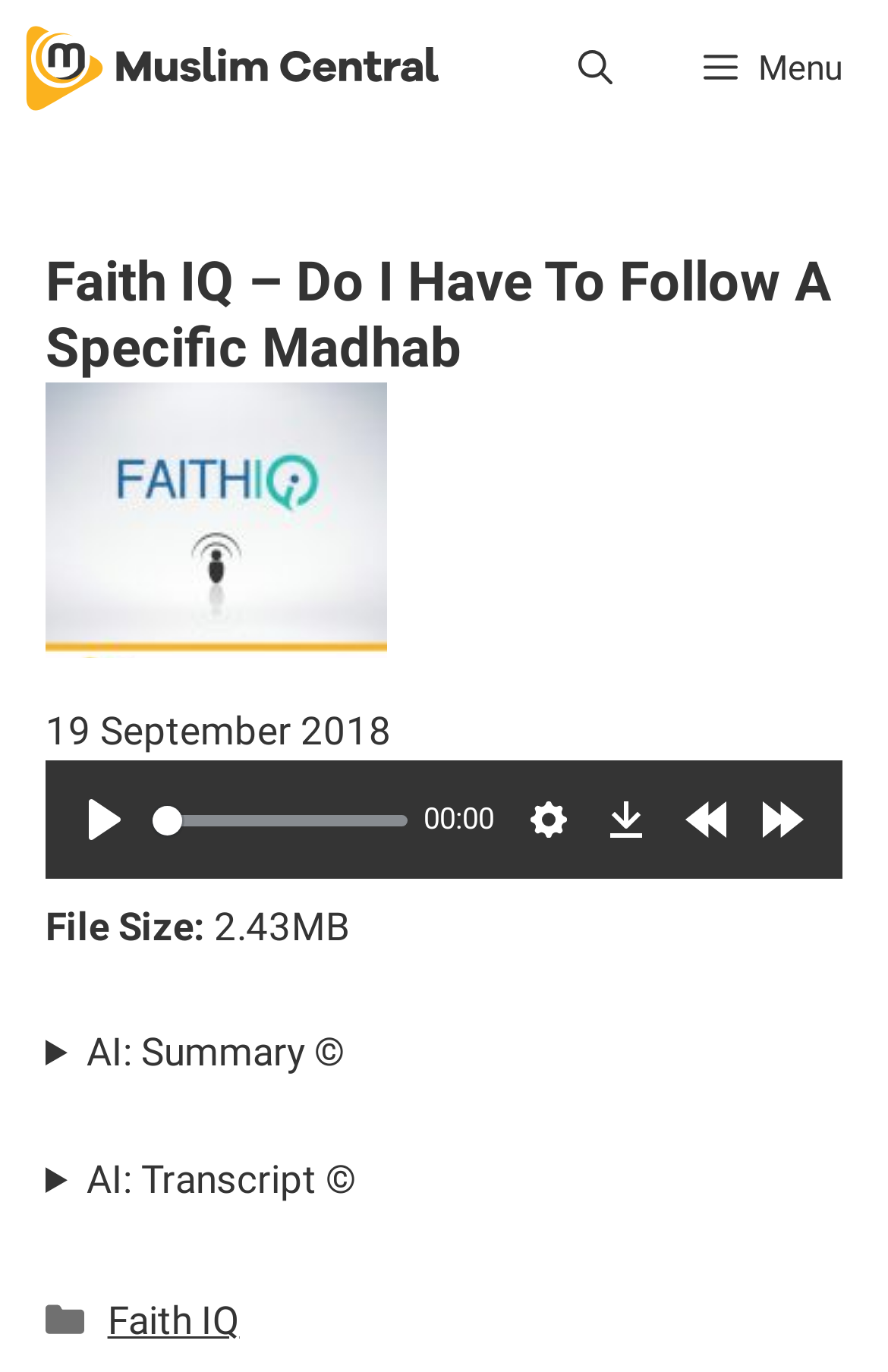Provide the bounding box coordinates for the UI element that is described as: "PausePlay".

[0.077, 0.571, 0.159, 0.624]